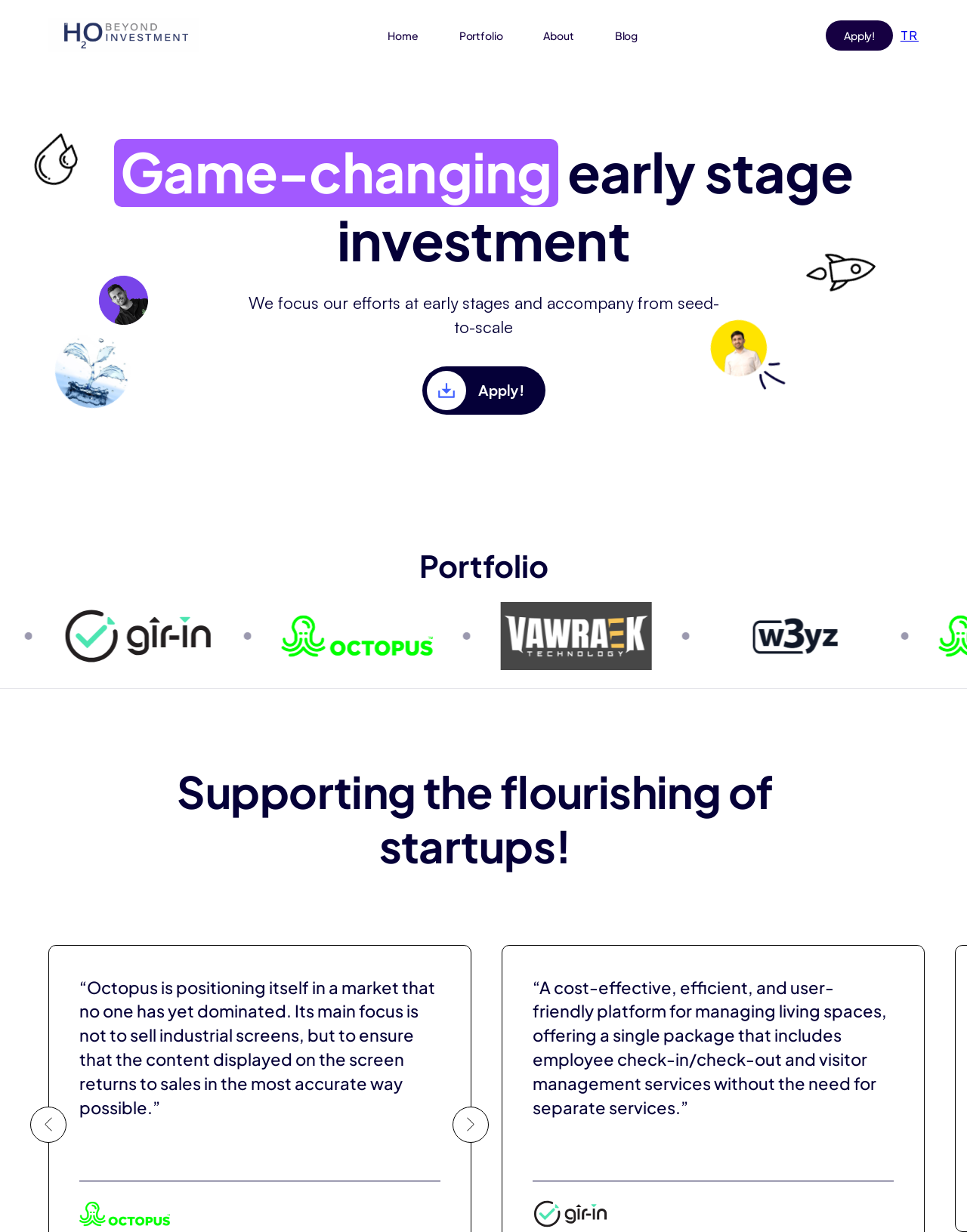Answer succinctly with a single word or phrase:
What is the purpose of the slider buttons?

To navigate through slides